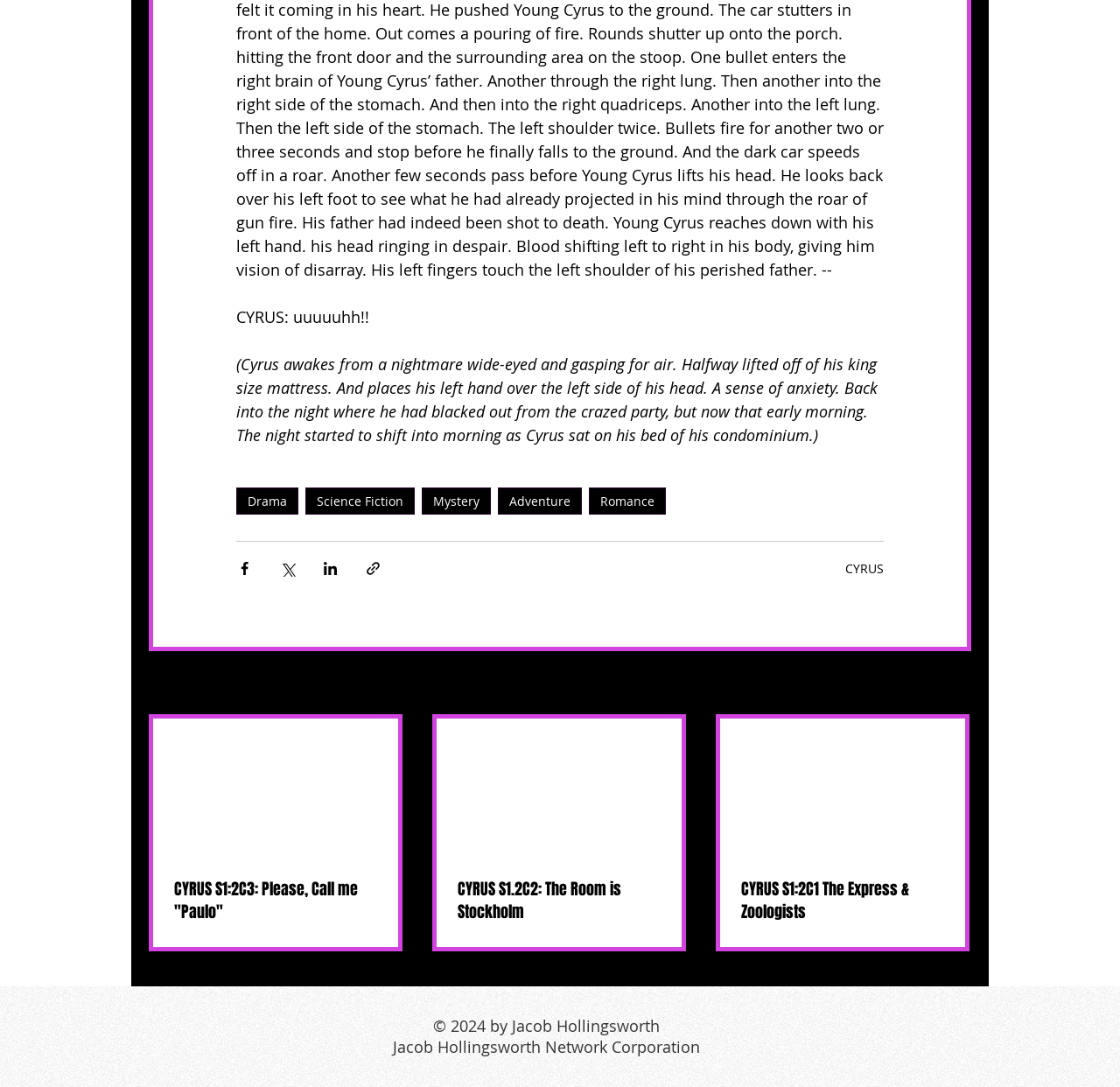Identify the bounding box coordinates of the clickable region necessary to fulfill the following instruction: "Click on the 'Drama' tag". The bounding box coordinates should be four float numbers between 0 and 1, i.e., [left, top, right, bottom].

[0.211, 0.448, 0.266, 0.473]